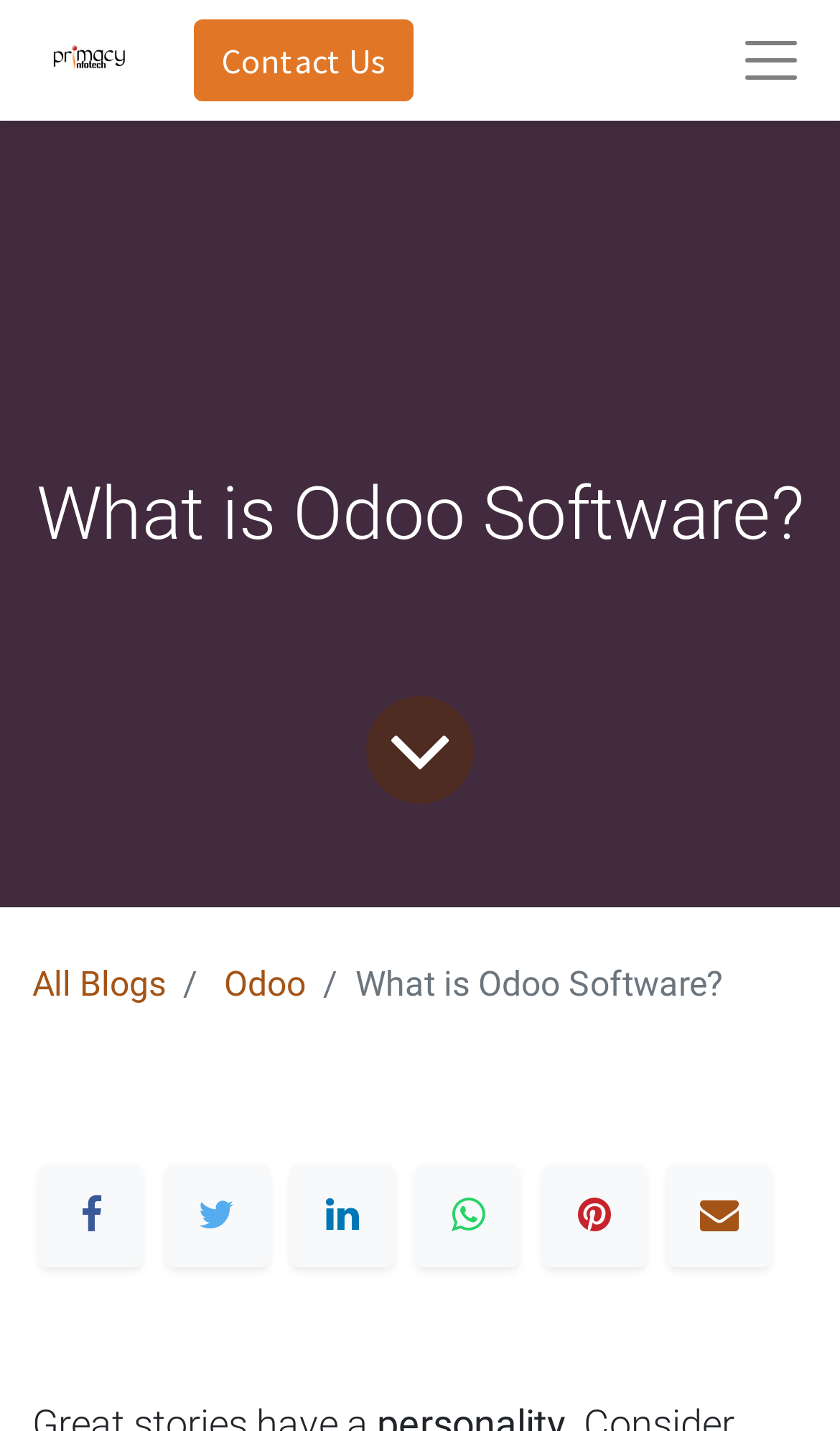Bounding box coordinates are specified in the format (top-left x, top-left y, bottom-right x, bottom-right y). All values are floating point numbers bounded between 0 and 1. Please provide the bounding box coordinate of the region this sentence describes: parent_node: Contact Us

[0.041, 0.012, 0.169, 0.072]